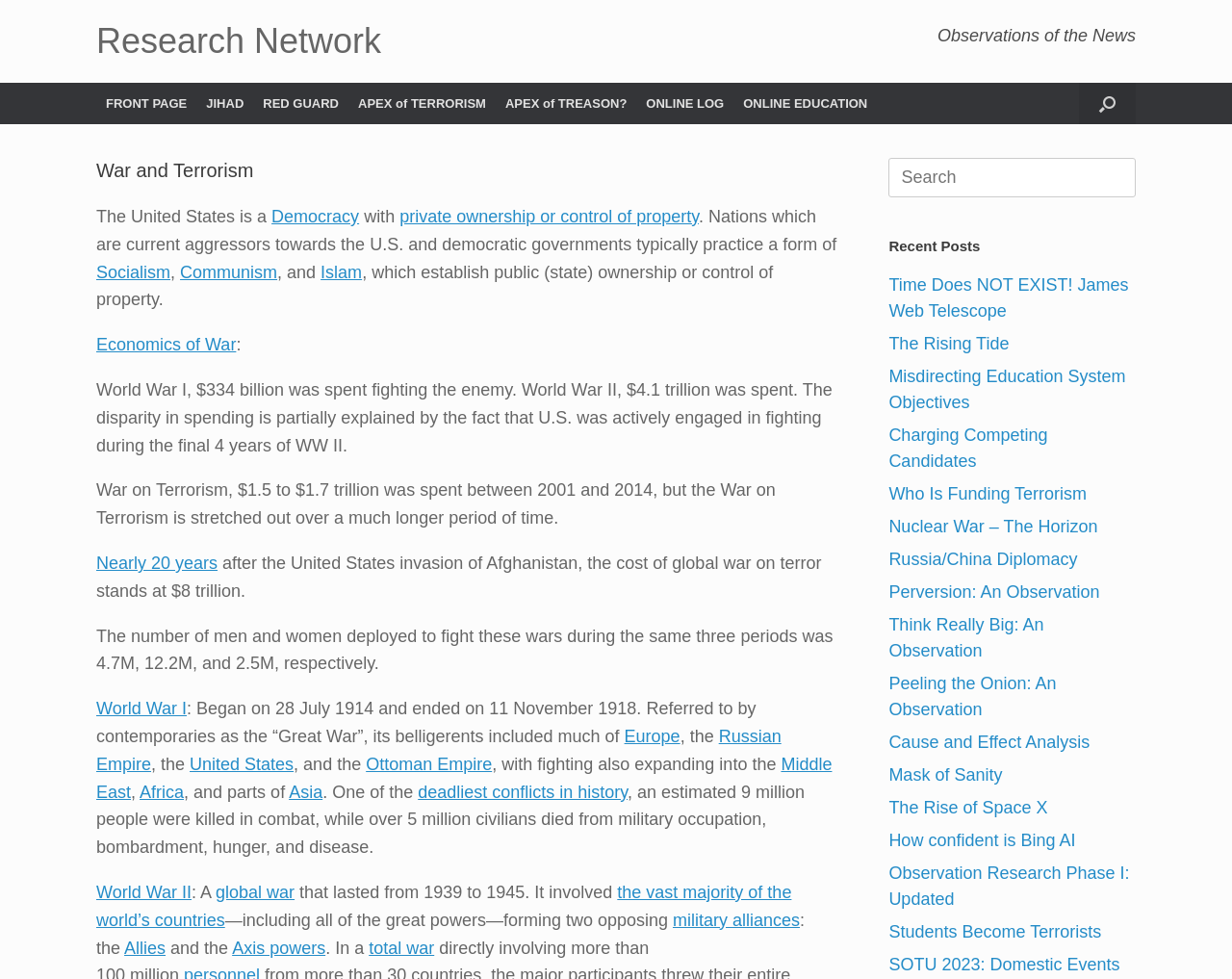What is the name of the telescope mentioned in a recent post?
Analyze the image and provide a thorough answer to the question.

The name of the telescope mentioned in a recent post can be found by looking at the list of recent posts on the webpage, which includes a post titled 'Time Does NOT EXIST! James Web Telescope'. This post suggests that the James Web Telescope is a topic of interest or discussion on the webpage.